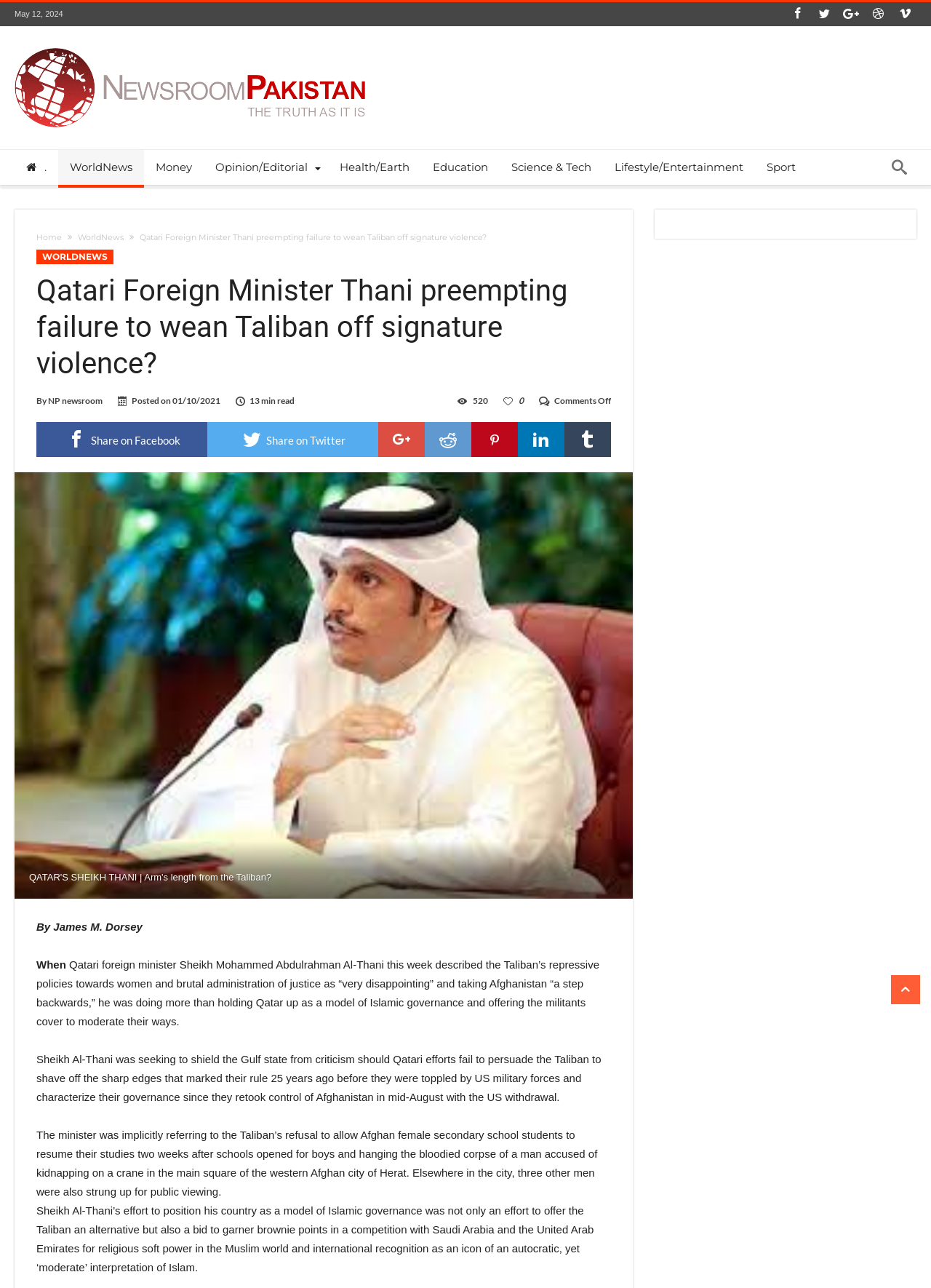Kindly determine the bounding box coordinates for the clickable area to achieve the given instruction: "Read the article by NP newsroom".

[0.052, 0.307, 0.11, 0.316]